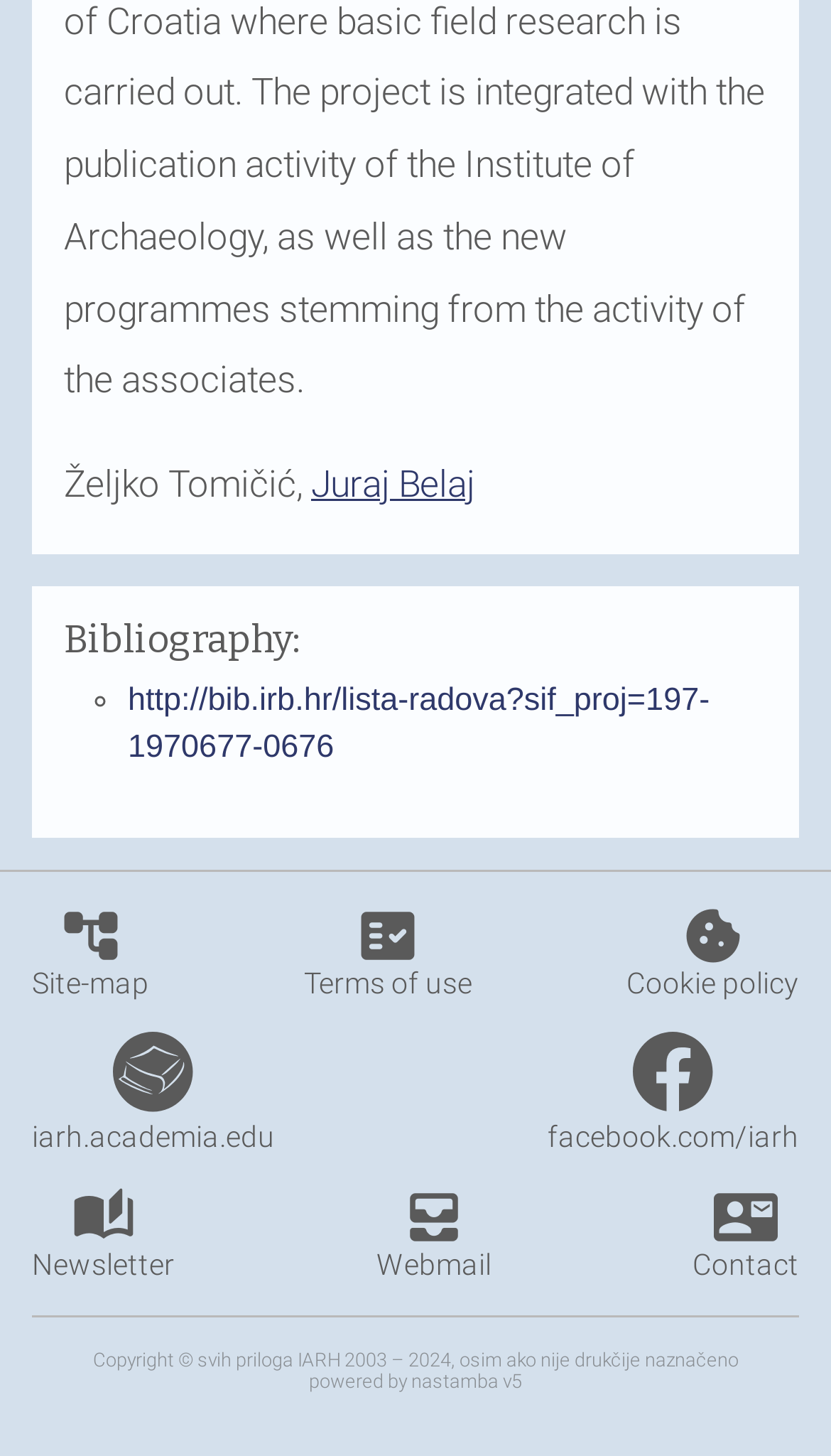Please find the bounding box coordinates of the element that needs to be clicked to perform the following instruction: "Visit Juraj Belaj's page". The bounding box coordinates should be four float numbers between 0 and 1, represented as [left, top, right, bottom].

[0.374, 0.318, 0.572, 0.347]